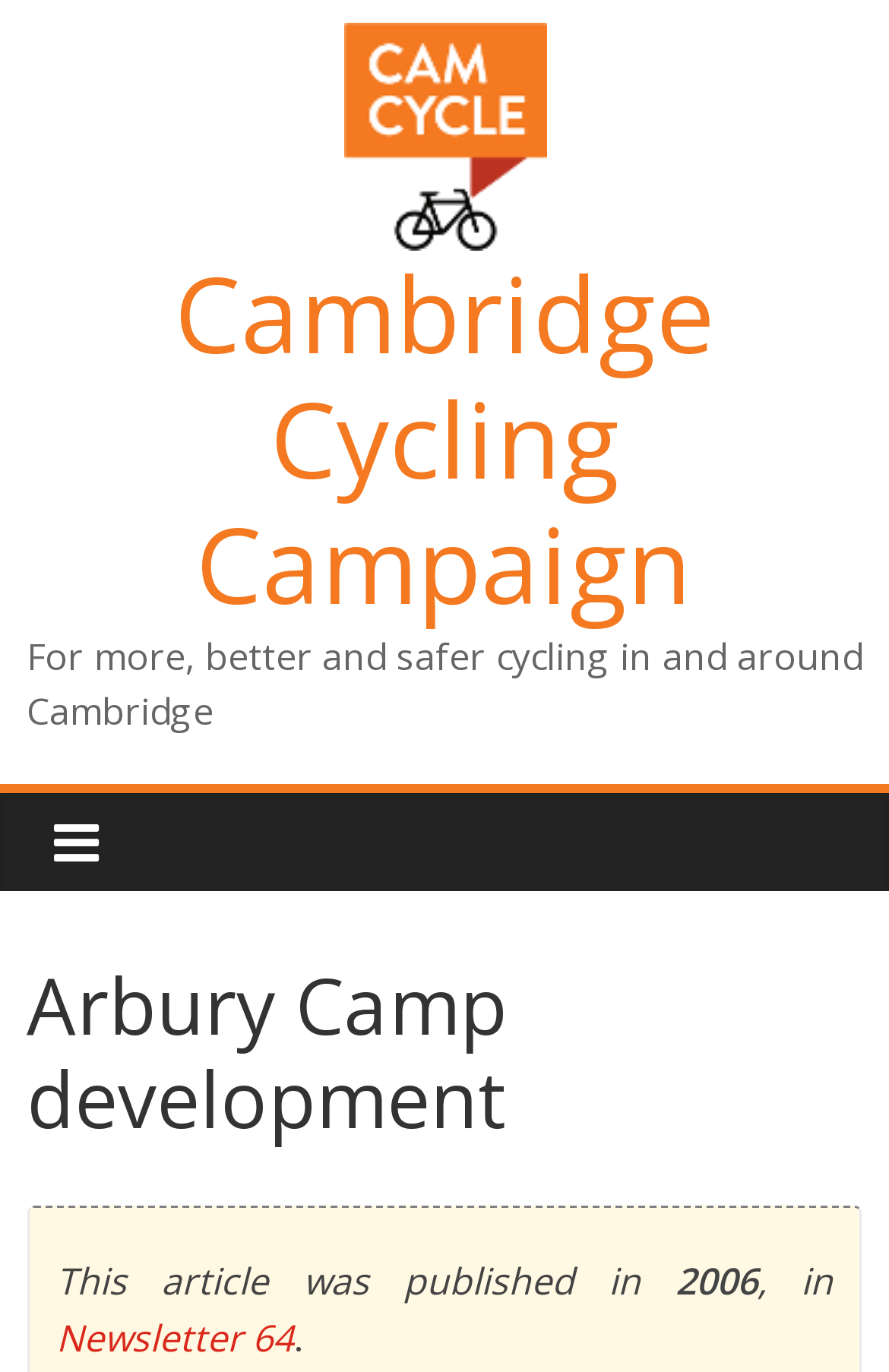Describe all significant elements and features of the webpage.

The webpage is about the Arbury Camp development and its relation to the Cambridge Cycling Campaign. At the top of the page, there is a link to the Cambridge Cycling Campaign, accompanied by an image with the same name, taking up a significant portion of the top section. Below this, there is a heading with the same name, followed by a link to the campaign again. 

To the right of the heading, there is a static text describing the campaign's goal, "For more, better and safer cycling in and around Cambridge". 

Further down, there is a header section that contains a heading with the title "Arbury Camp development". Below this, there are three static texts arranged horizontally, stating "This article was published in 2006, in Newsletter 64." The "Newsletter 64" part is a link. 

The overall structure of the page is divided into clear sections, with the top section dedicated to the Cambridge Cycling Campaign and the lower section focused on the Arbury Camp development article.